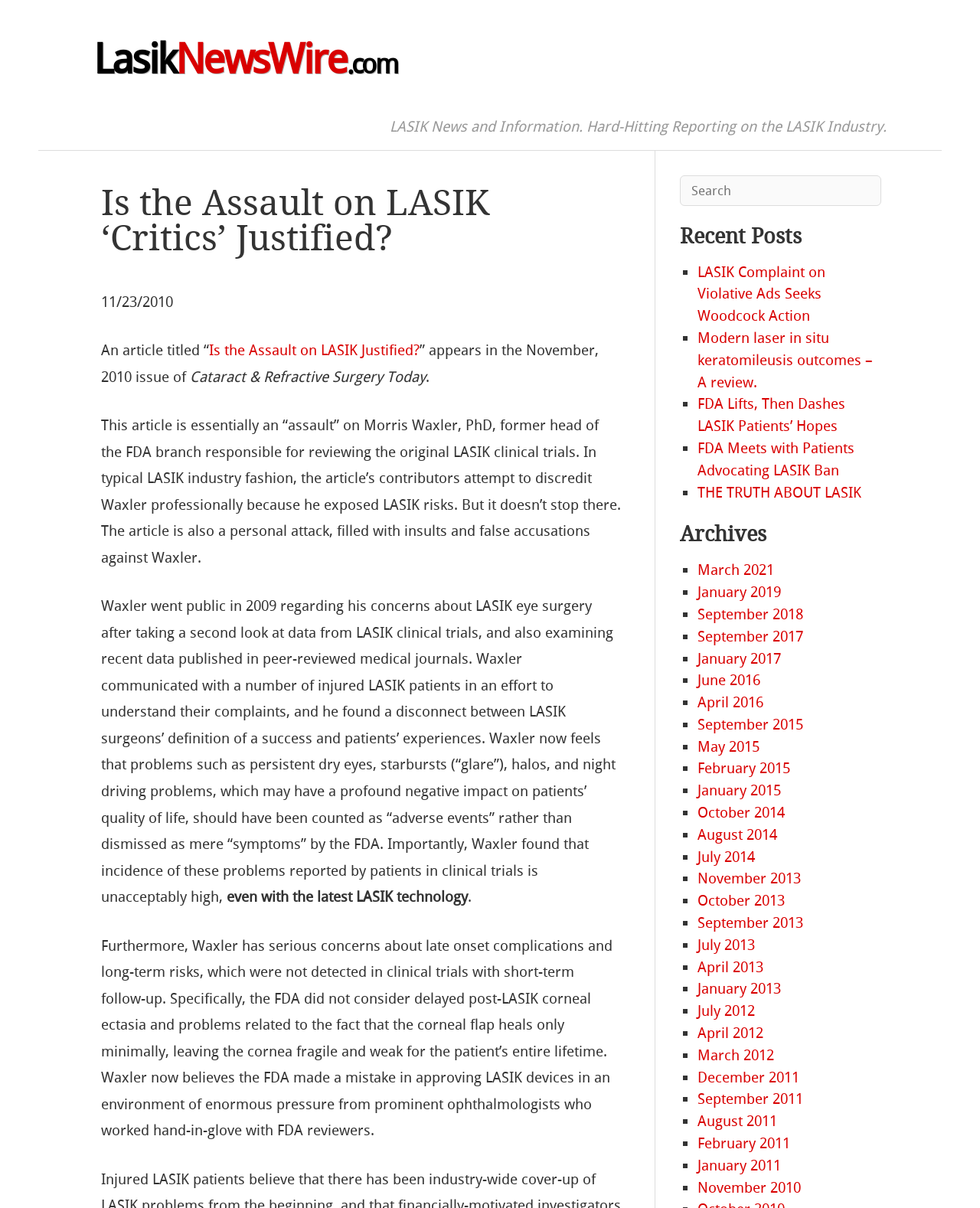What is the title of the first recent post?
Please look at the screenshot and answer in one word or a short phrase.

LASIK Complaint on Violative Ads Seeks Woodcock Action